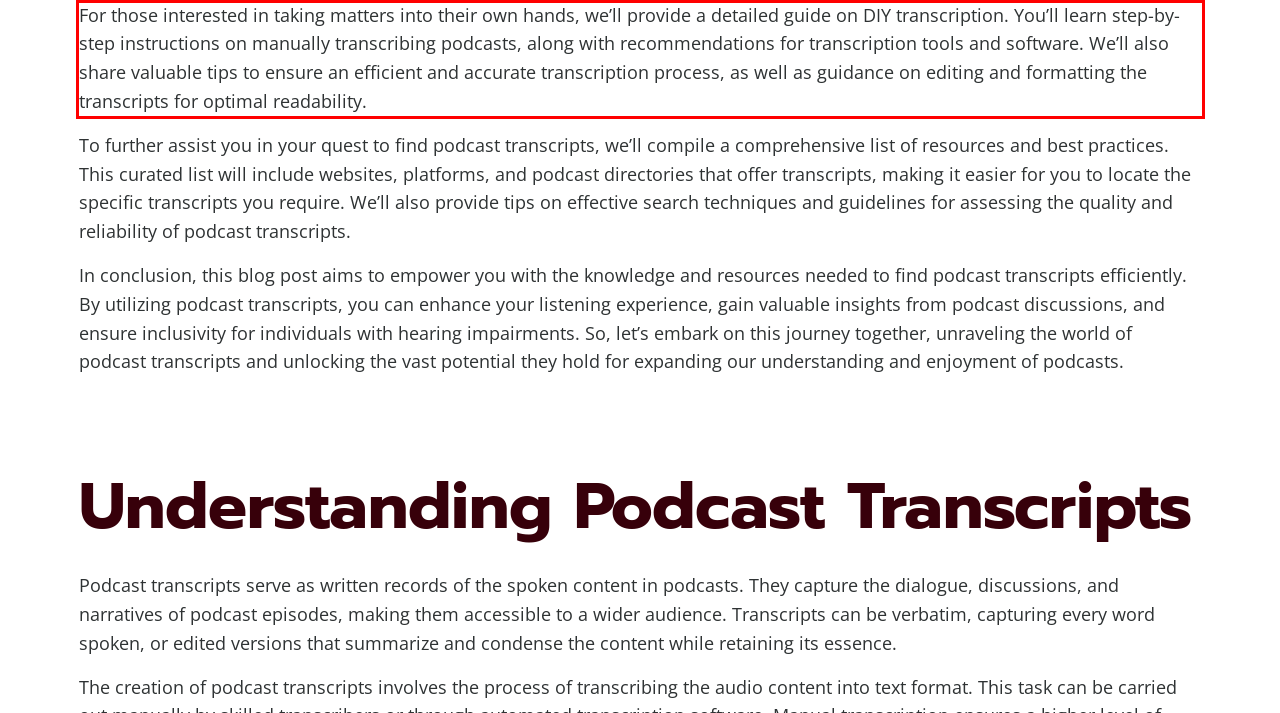Analyze the webpage screenshot and use OCR to recognize the text content in the red bounding box.

For those interested in taking matters into their own hands, we’ll provide a detailed guide on DIY transcription. You’ll learn step-by-step instructions on manually transcribing podcasts, along with recommendations for transcription tools and software. We’ll also share valuable tips to ensure an efficient and accurate transcription process, as well as guidance on editing and formatting the transcripts for optimal readability.